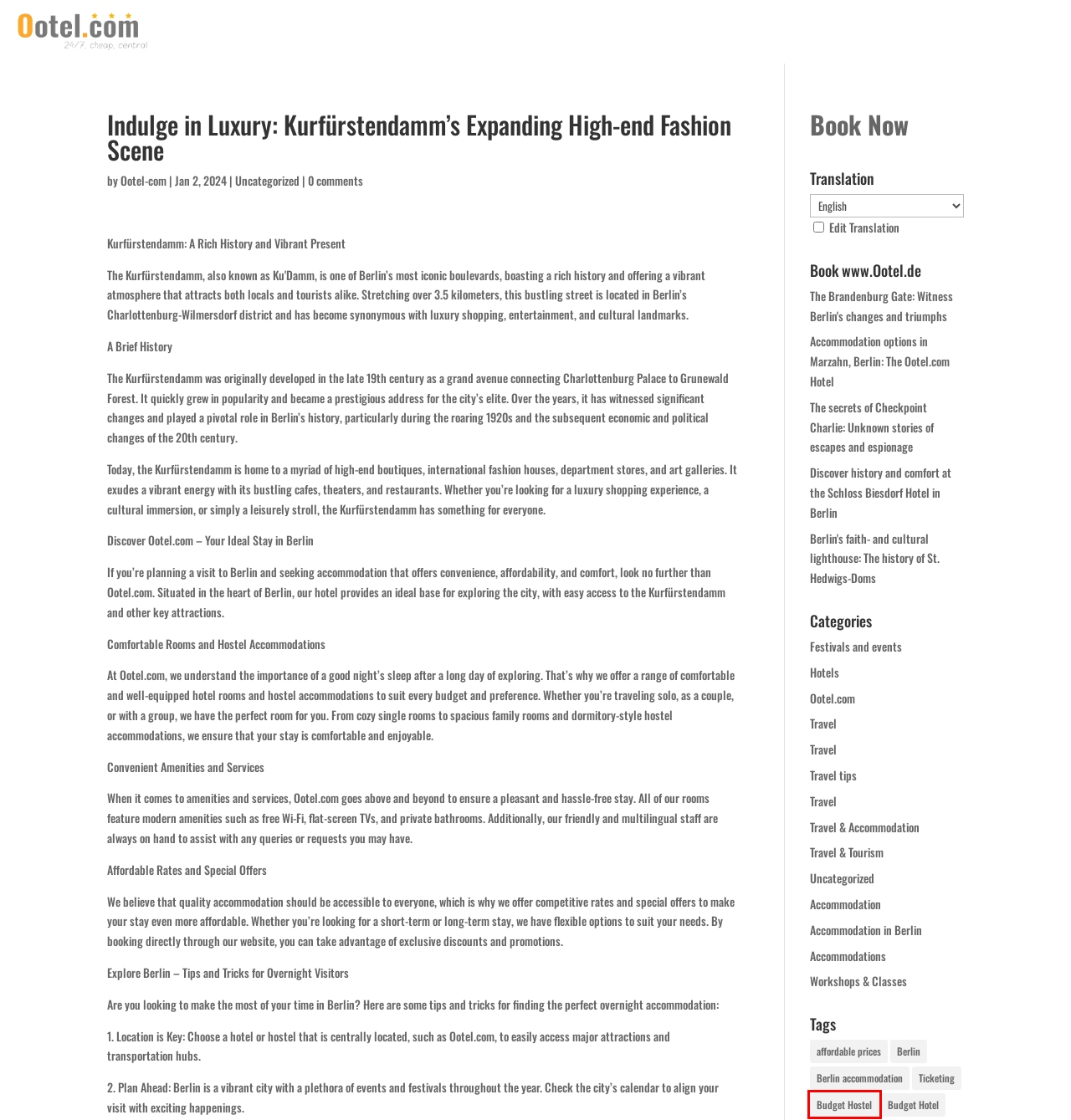You have a screenshot showing a webpage with a red bounding box around a UI element. Choose the webpage description that best matches the new page after clicking the highlighted element. Here are the options:
A. Unterkünfte Hotel & Hostel in Berlin
B. Budget Hostel Hotel & Hostel in Berlin
C. Reisetipps Hotel & Hostel in Berlin
D. Ootel.com Hotel & Hostel in Berlin
E. Entdecken Sie Geschichte und Komfort im Schloss Biesdorf Hotel in Berlin Hotel & Hostel in Berlin
F. Berlins Kulturelles Juwel: Der St. Hedwigs-Dom – Geschichte und Gegenwart Hotel & Hostel in Berlin
G. Das Brandenburger Tor: Zeuge von Berlins Wandel und Triumphen Hotel & Hostel in Berlin
H. Uncategorized Hotel & Hostel in Berlin

B